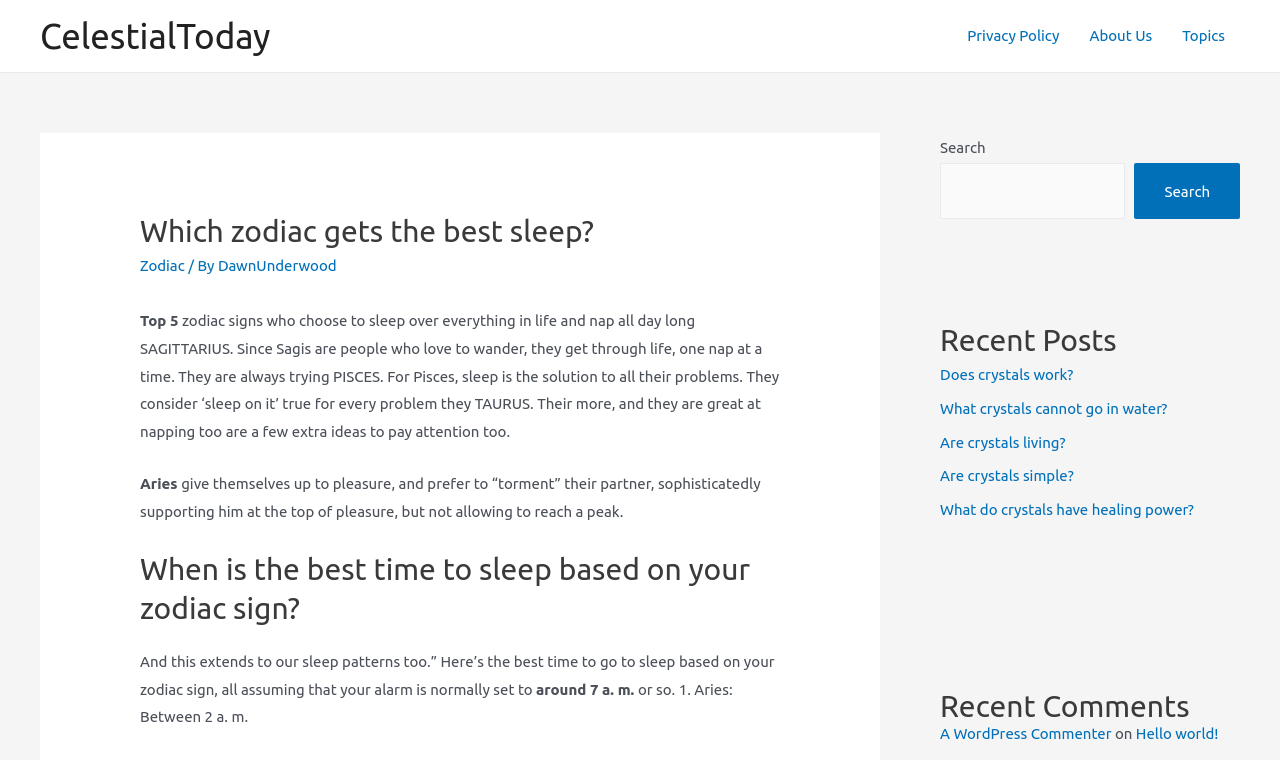Please locate the bounding box coordinates of the element that needs to be clicked to achieve the following instruction: "Click the 'REGISTER' link". The coordinates should be four float numbers between 0 and 1, i.e., [left, top, right, bottom].

None